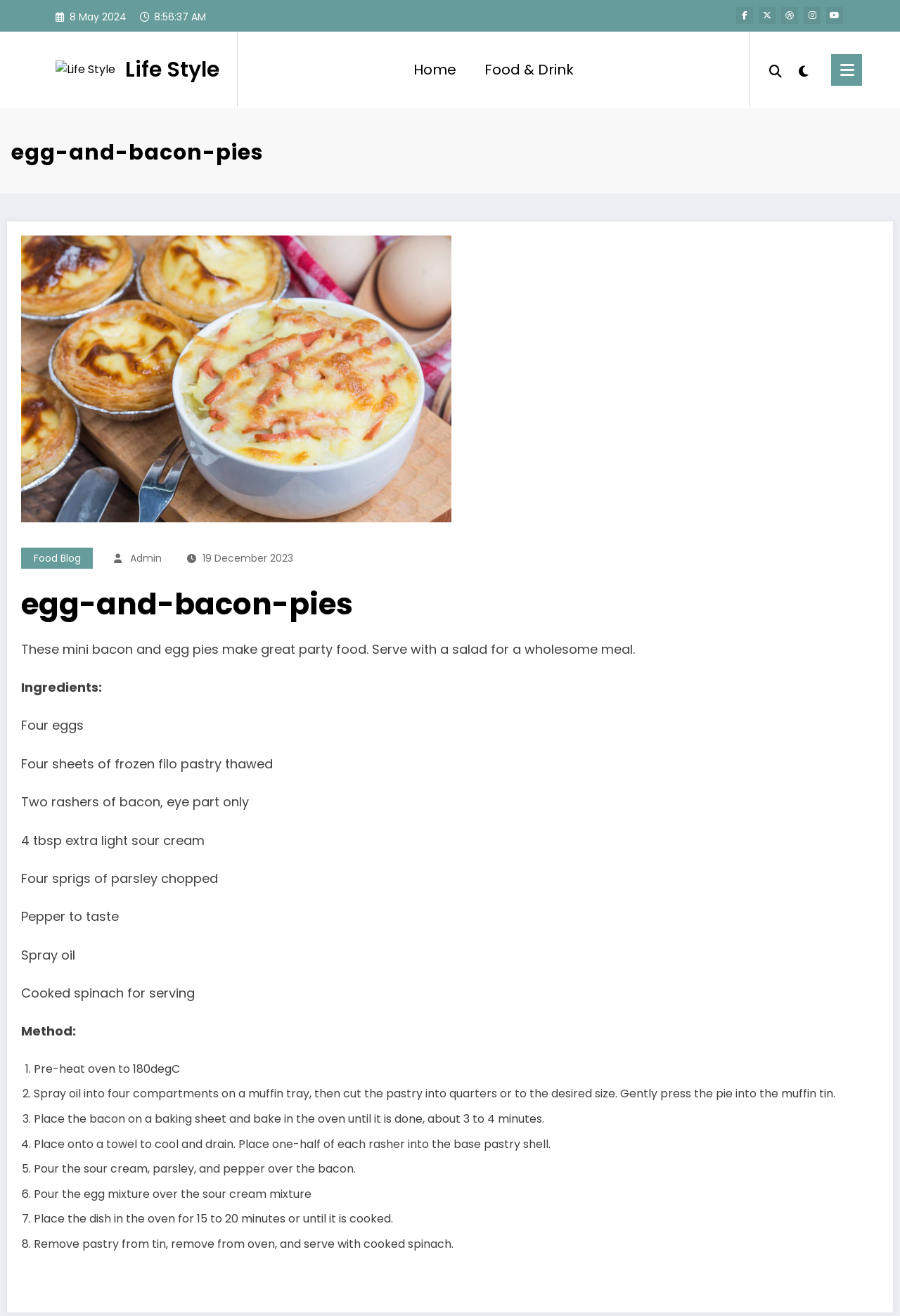Generate a thorough caption that explains the contents of the webpage.

This webpage is about a recipe for egg-and-bacon-pies. At the top, there is a date and time displayed, "8 May 2024" and "8:56:38 AM", respectively. On the top left, there is a link to "Life Style" with an accompanying image. Below this, there is a heading that also reads "Life Style". 

On the top right, there are several social media links, represented by icons, and a link to "Home" and "Food & Drink". There is also a dropdown menu icon and a light bulb icon. 

The main content of the page is an article about the egg-and-bacon-pies recipe. The article has a heading "egg-and-bacon-pies" and features a figure, likely an image of the dish. Below this, there are links to "Food Blog" and "Admin", as well as a date "19 December 2023". 

The recipe itself is divided into two sections: ingredients and method. The ingredients are listed in a series of static text elements, including "Four eggs", "Four sheets of frozen filo pastry thawed", and "Pepper to taste". 

The method section is a step-by-step guide, with each step numbered and described in a static text element. The steps include preheating the oven, preparing the pastry, cooking the bacon, and assembling the pies.